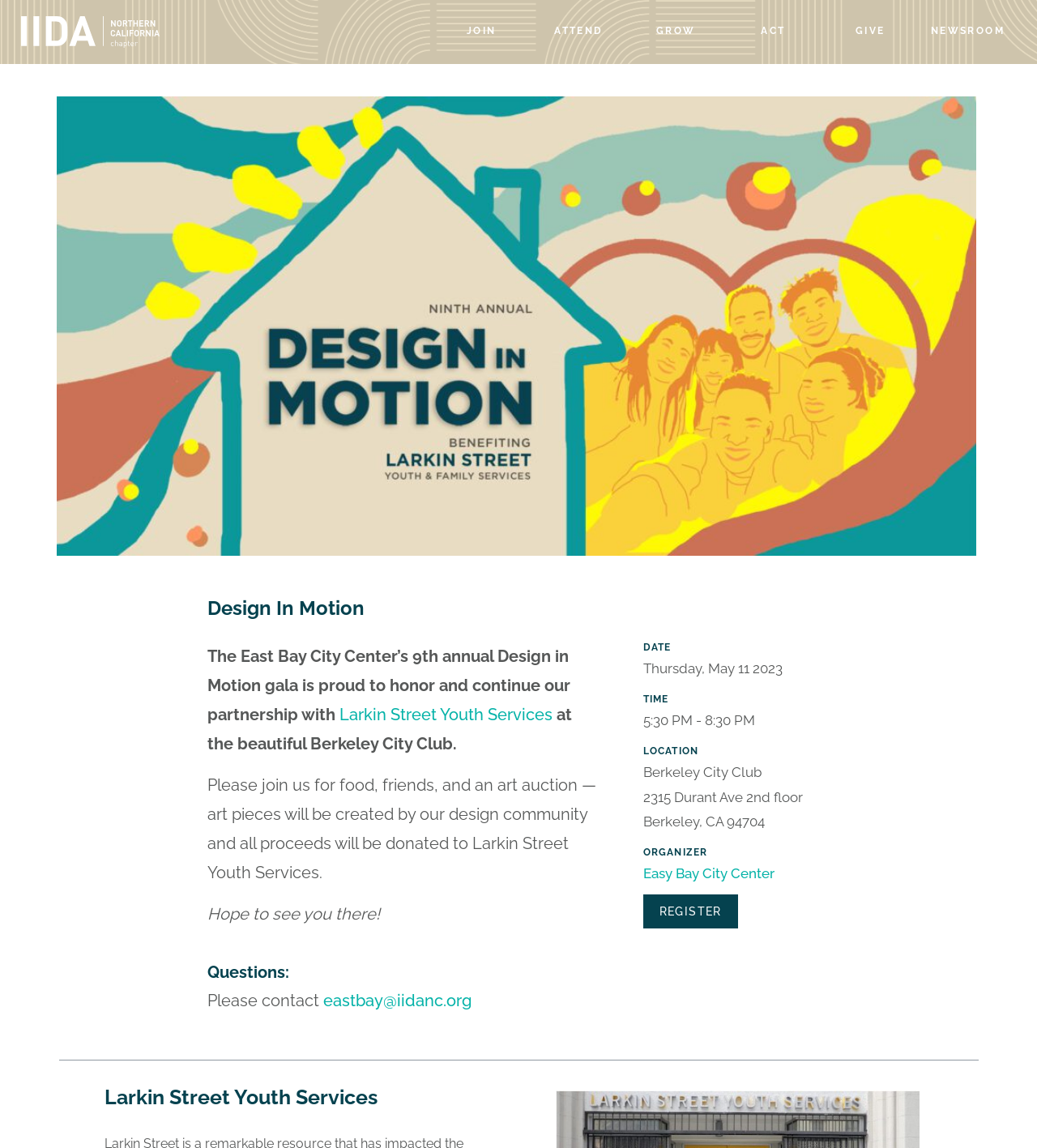Respond concisely with one word or phrase to the following query:
What is the purpose of the art auction?

To raise funds for Larkin Street Youth Services